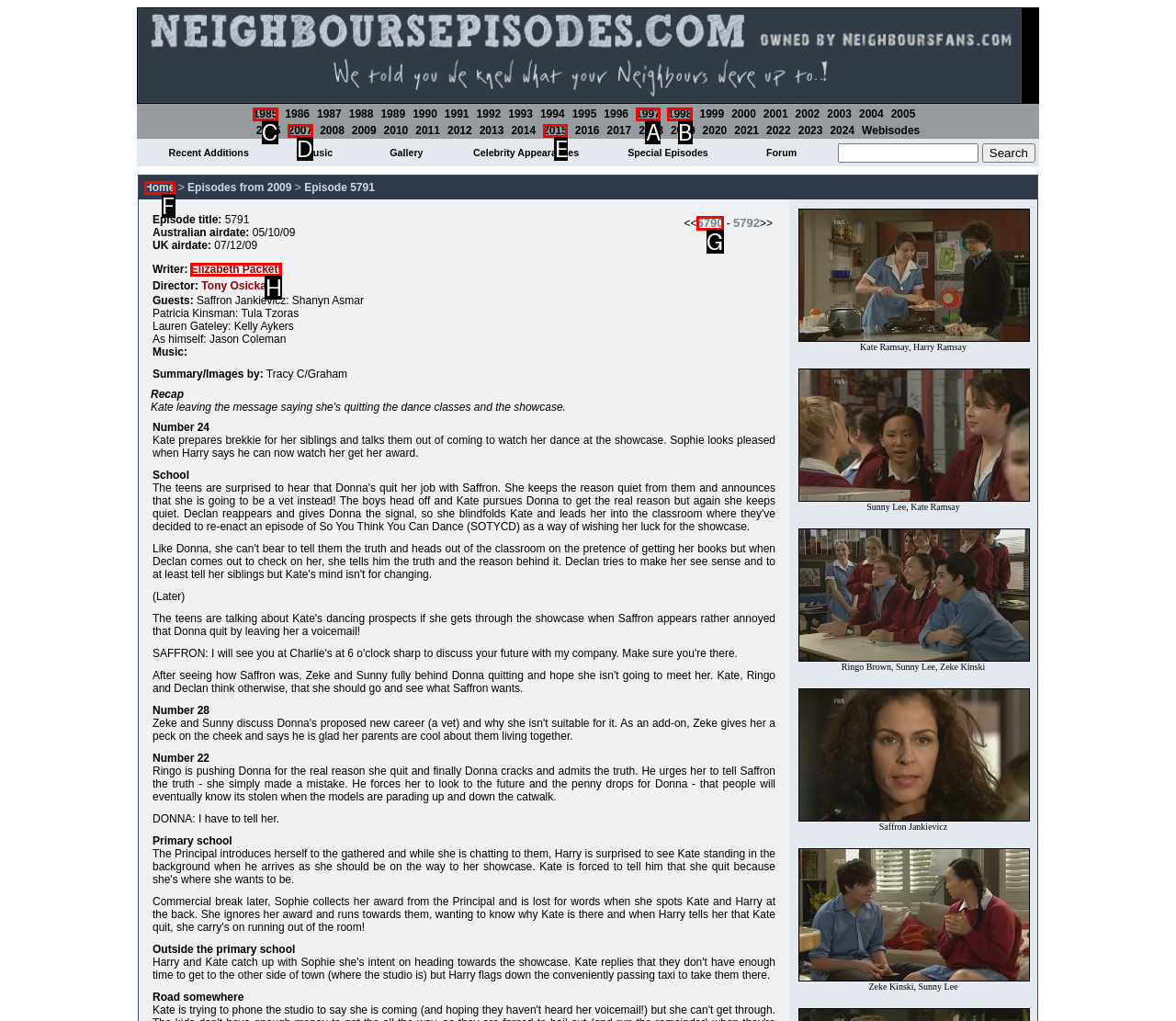Find the HTML element to click in order to complete this task: Click on 1985
Answer with the letter of the correct option.

C